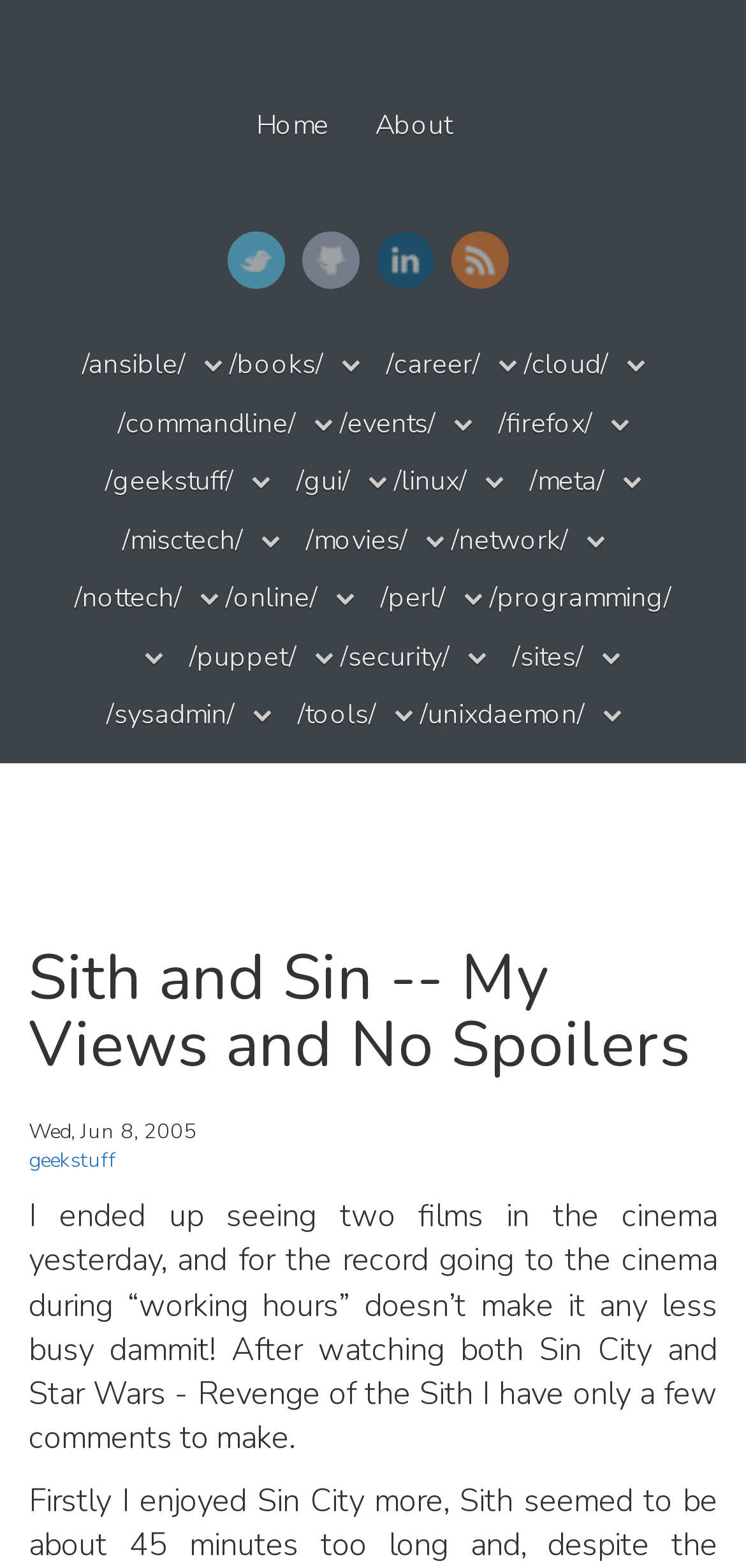Respond to the following query with just one word or a short phrase: 
What is the author's occupation?

Sysadmin